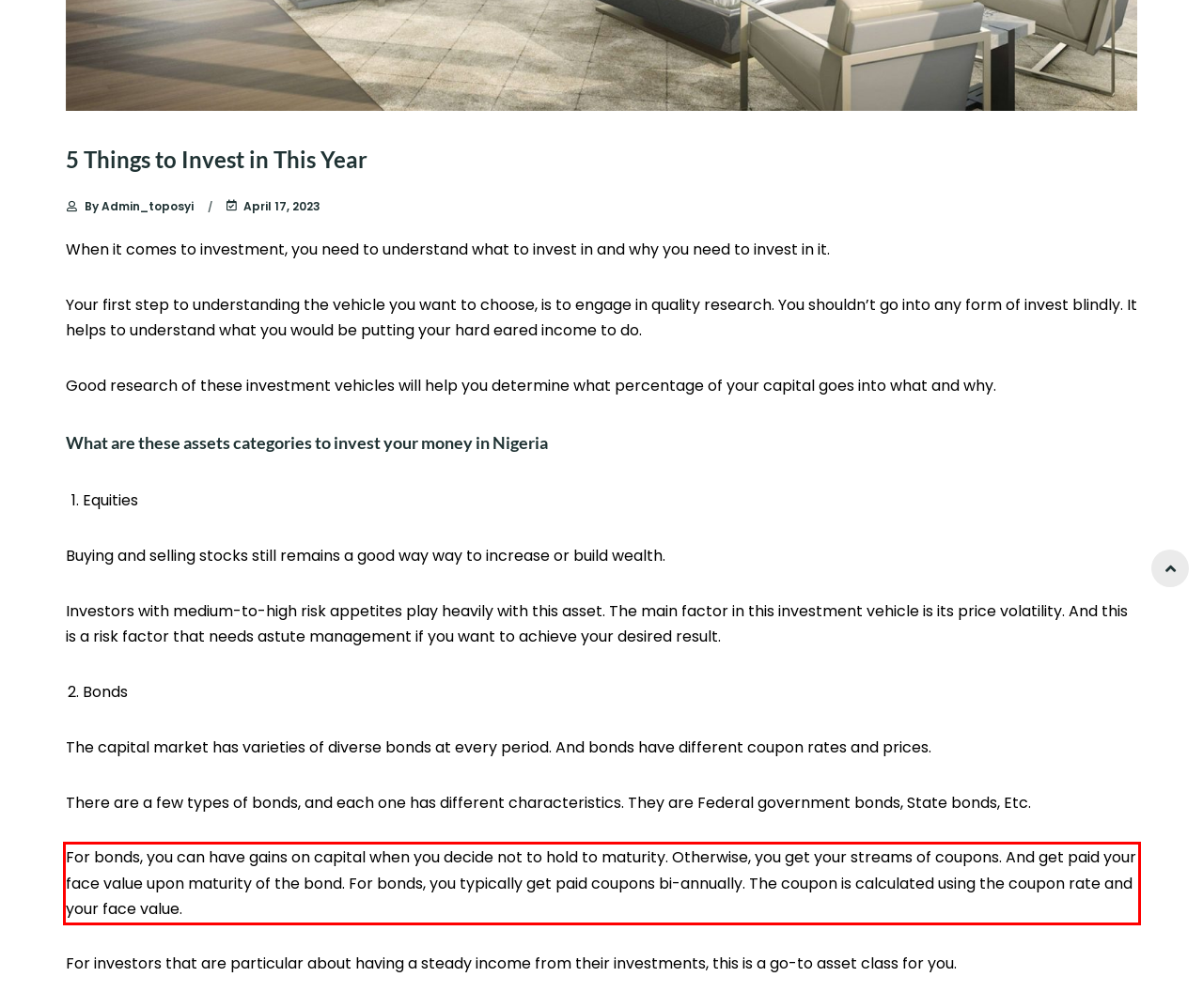Inspect the webpage screenshot that has a red bounding box and use OCR technology to read and display the text inside the red bounding box.

For bonds, you can have gains on capital when you decide not to hold to maturity. Otherwise, you get your streams of coupons. And get paid your face value upon maturity of the bond. For bonds, you typically get paid coupons bi-annually. The coupon is calculated using the coupon rate and your face value.